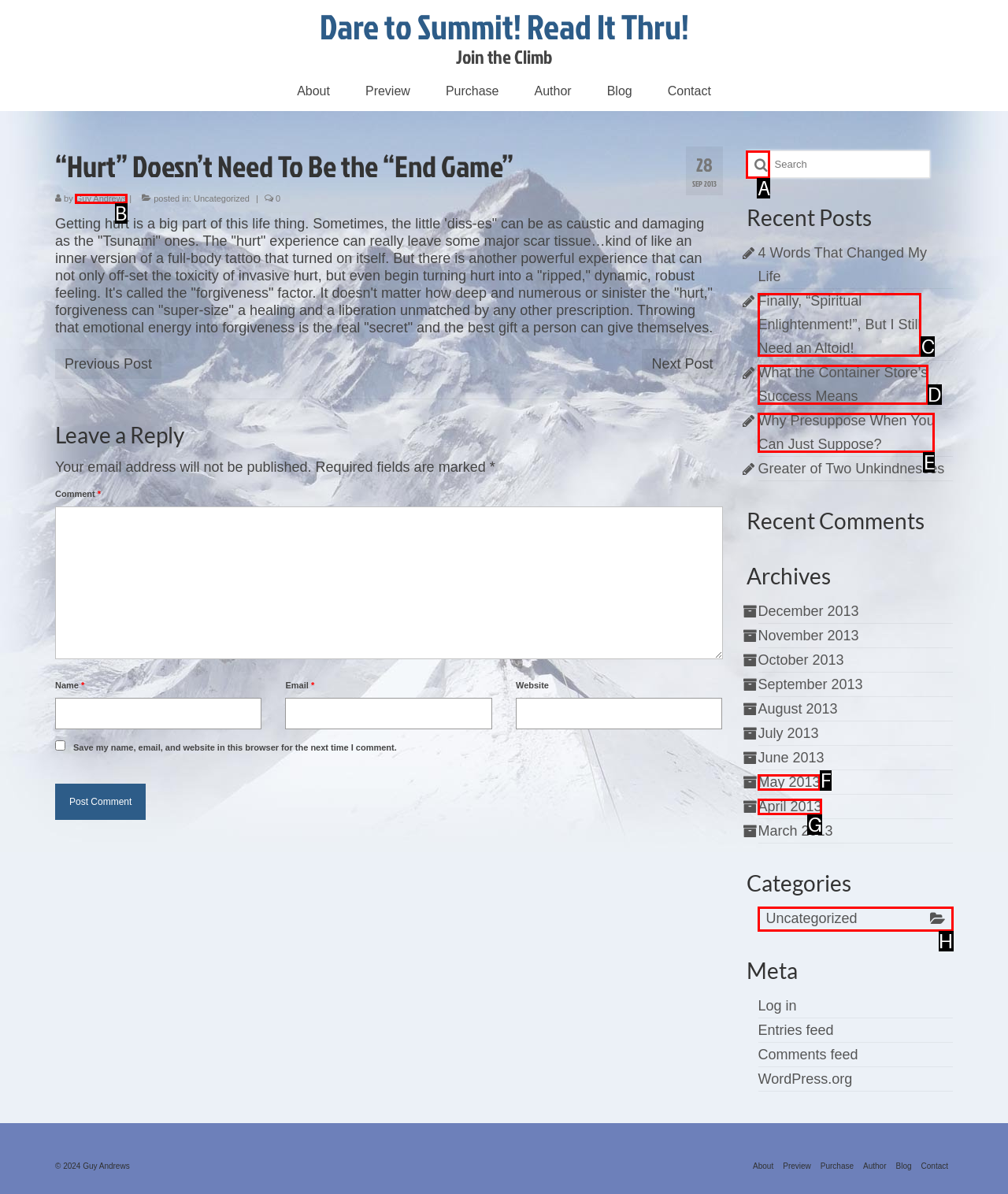Determine which HTML element fits the description: Follow. Answer with the letter corresponding to the correct choice.

None